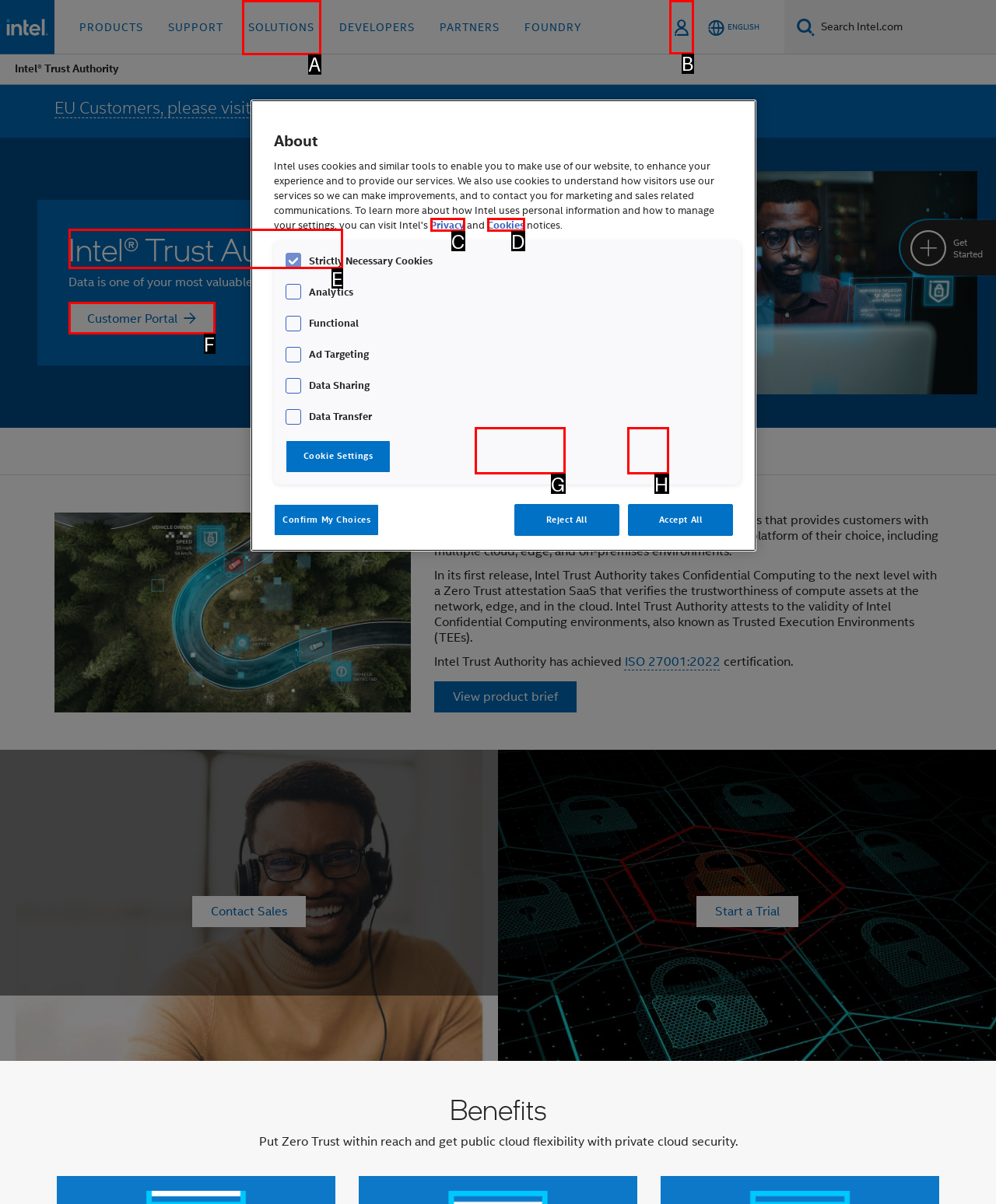Tell me which one HTML element best matches the description: Solutions Answer with the option's letter from the given choices directly.

A